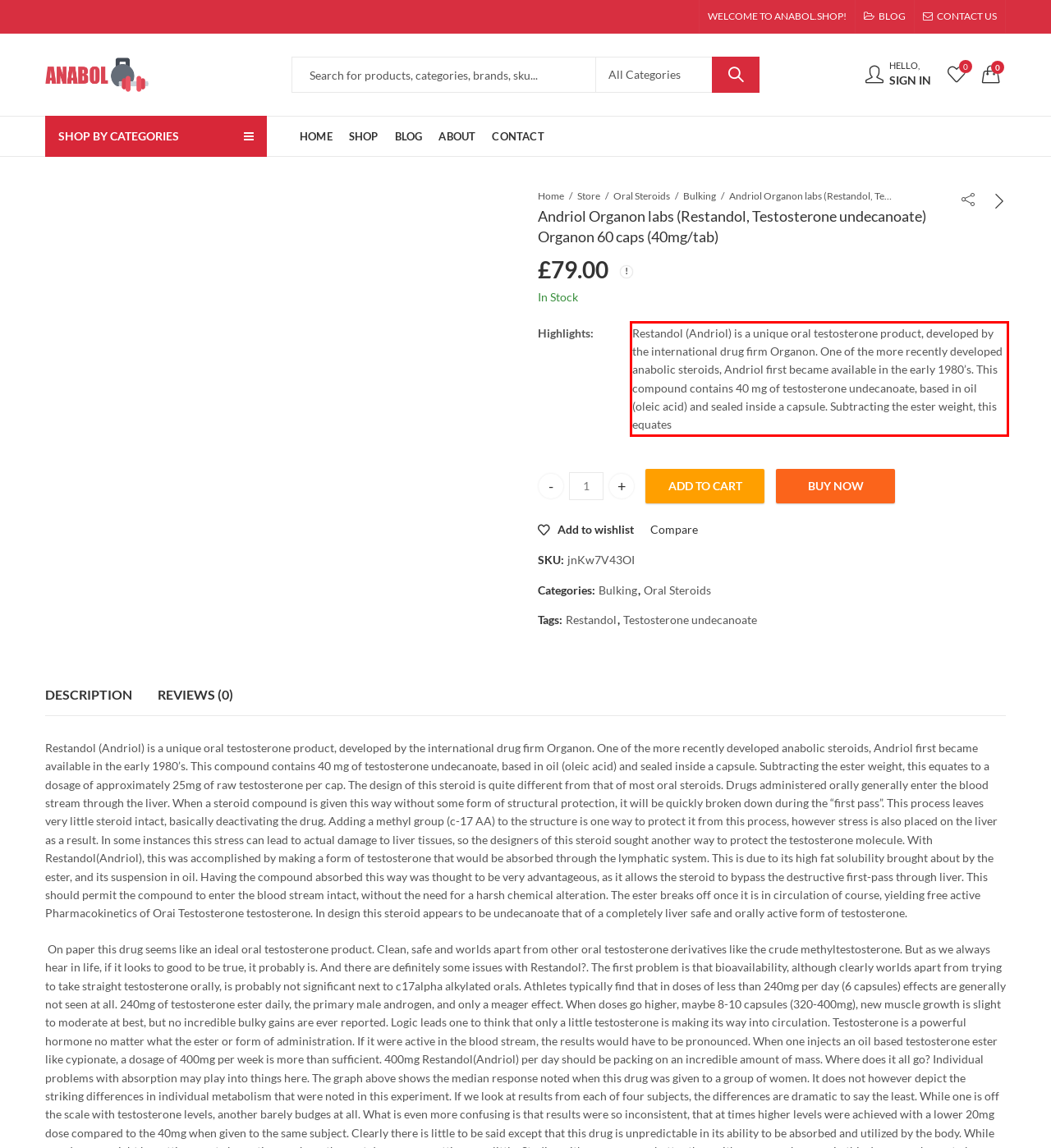Given a screenshot of a webpage containing a red bounding box, perform OCR on the text within this red bounding box and provide the text content.

Restandol (Andriol) is a unique oral testosterone product, developed by the international drug firm Organon. One of the more recently developed anabolic steroids, Andriol first became available in the early 1980’s. This compound contains 40 mg of testosterone undecanoate, based in oil (oleic acid) and sealed inside a capsule. Subtracting the ester weight, this equates